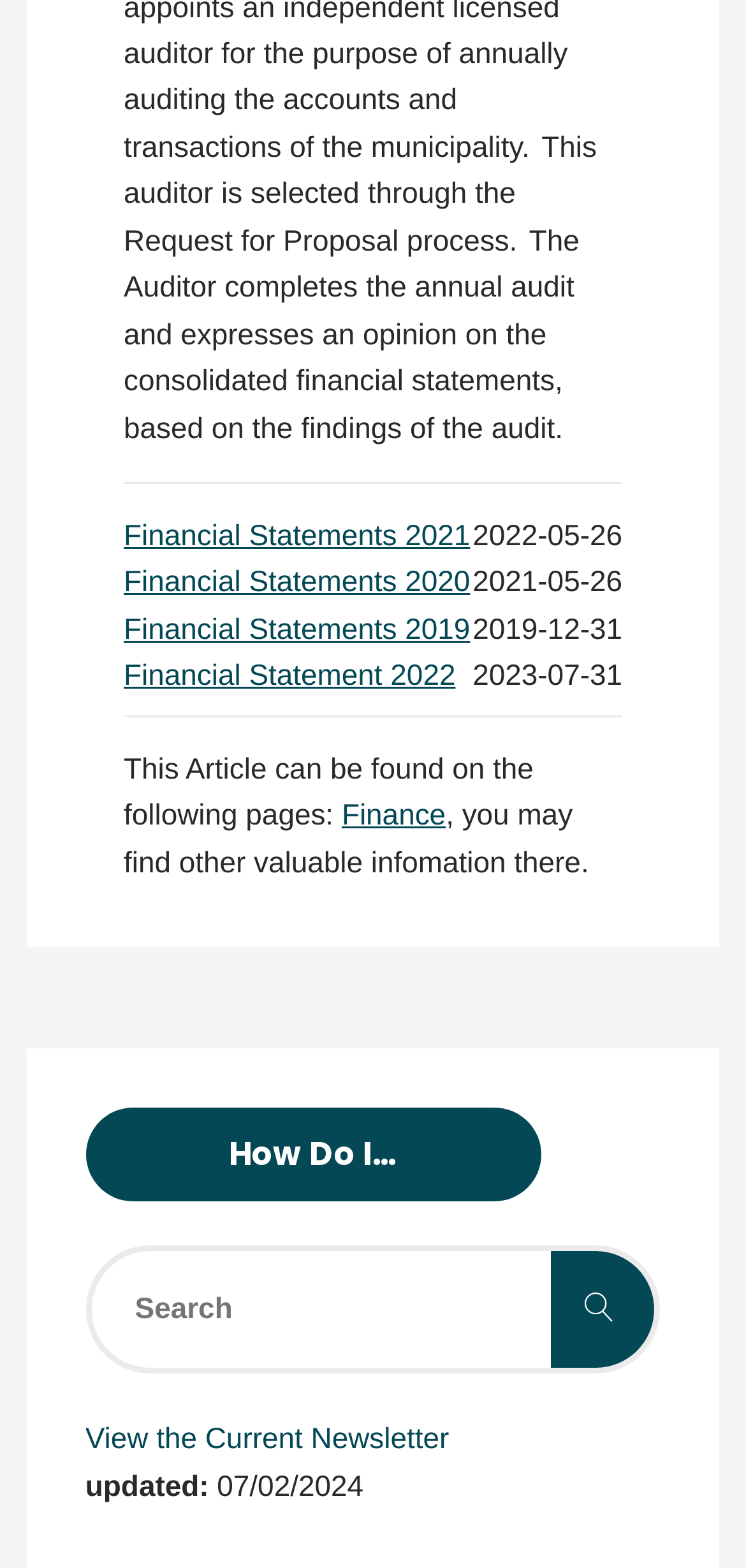What is the purpose of the search box?
Refer to the screenshot and deliver a thorough answer to the question presented.

The search box is accompanied by the text 'Search for:', which suggests that it is meant to be used to search for information on the webpage.